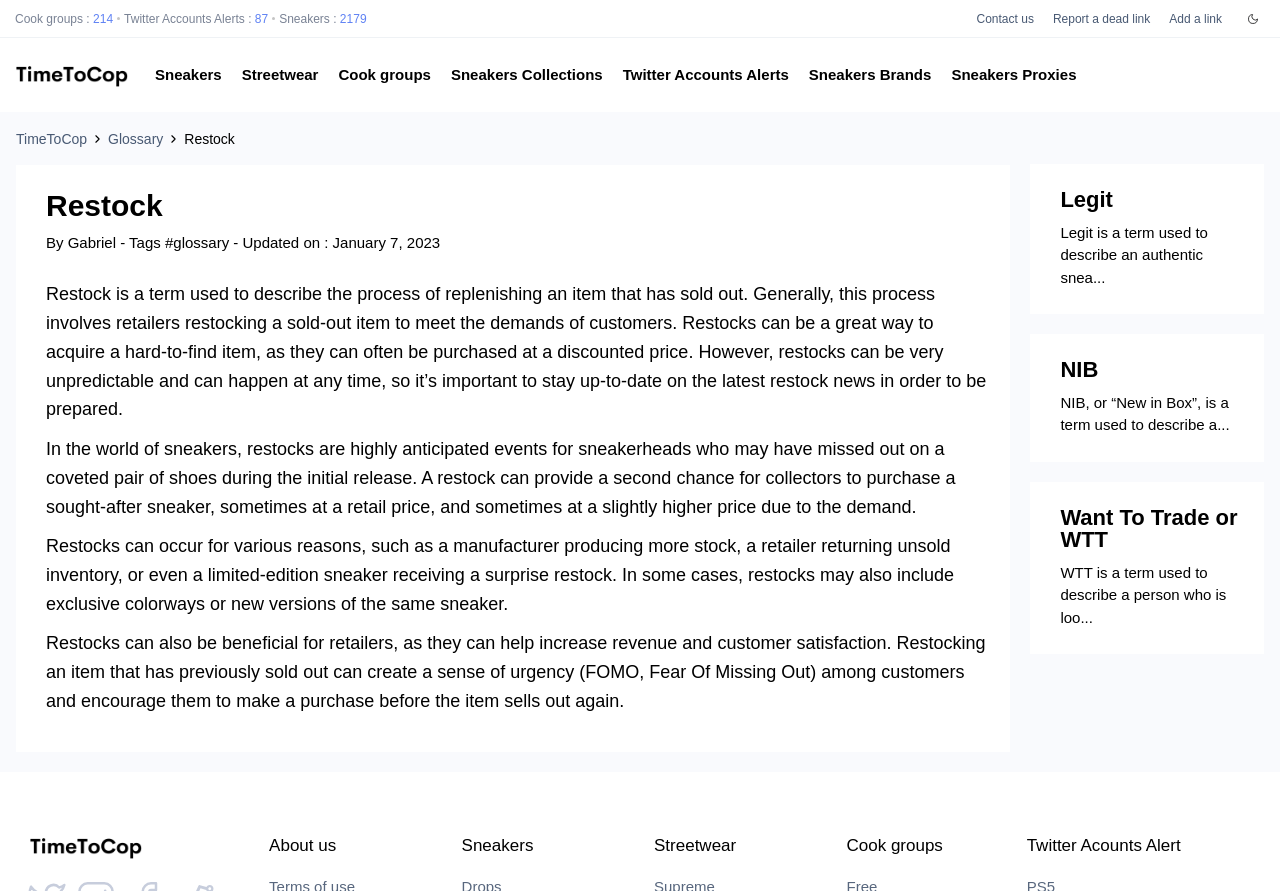Provide the bounding box coordinates of the area you need to click to execute the following instruction: "Click on Contact us".

[0.763, 0.013, 0.808, 0.029]